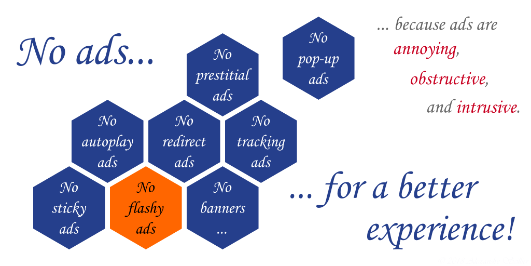What type of ads are excluded according to the image?
Please answer the question with a single word or phrase, referencing the image.

Six types